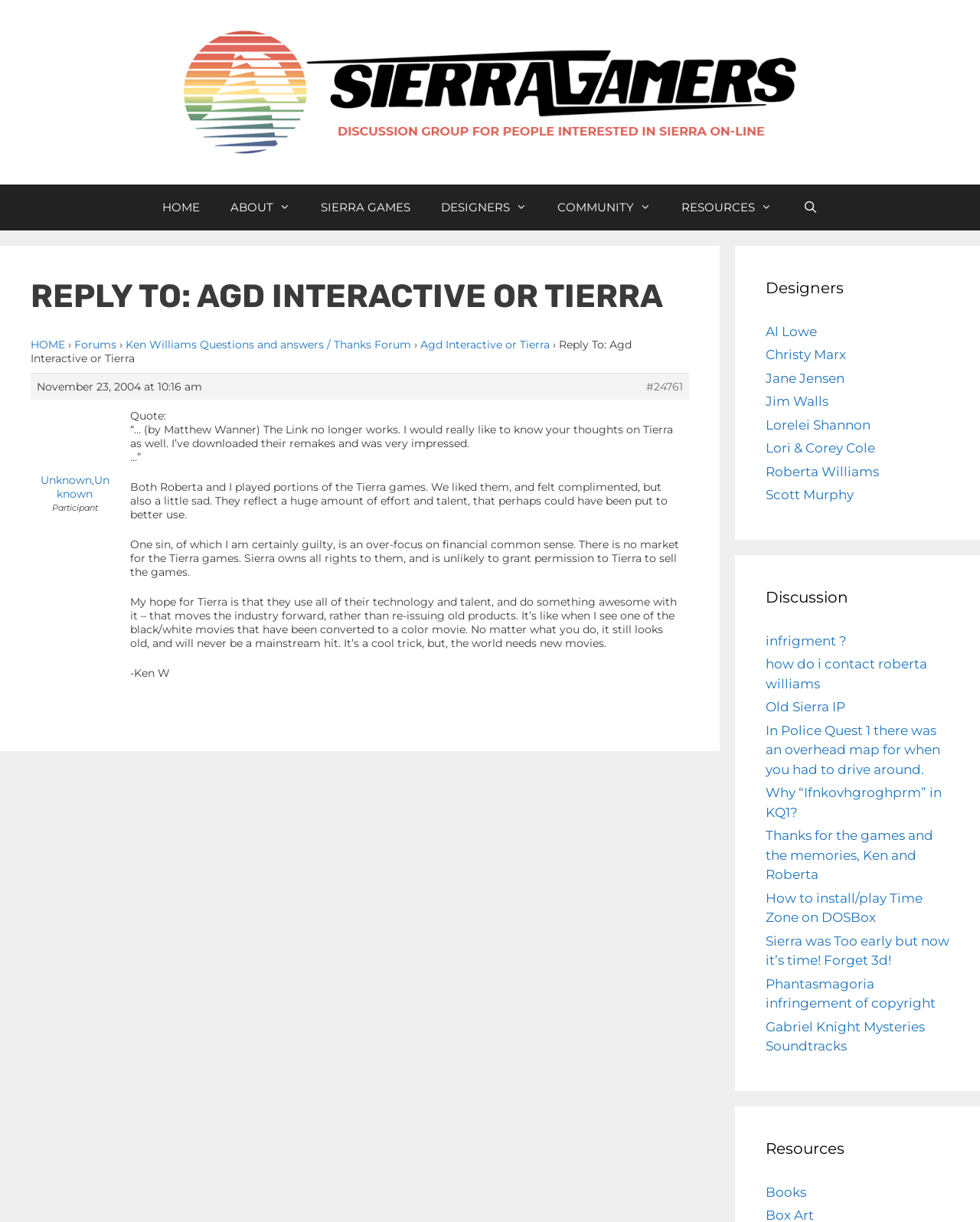What is the topic of the discussion in the article?
Look at the image and answer the question with a single word or phrase.

Tierra games